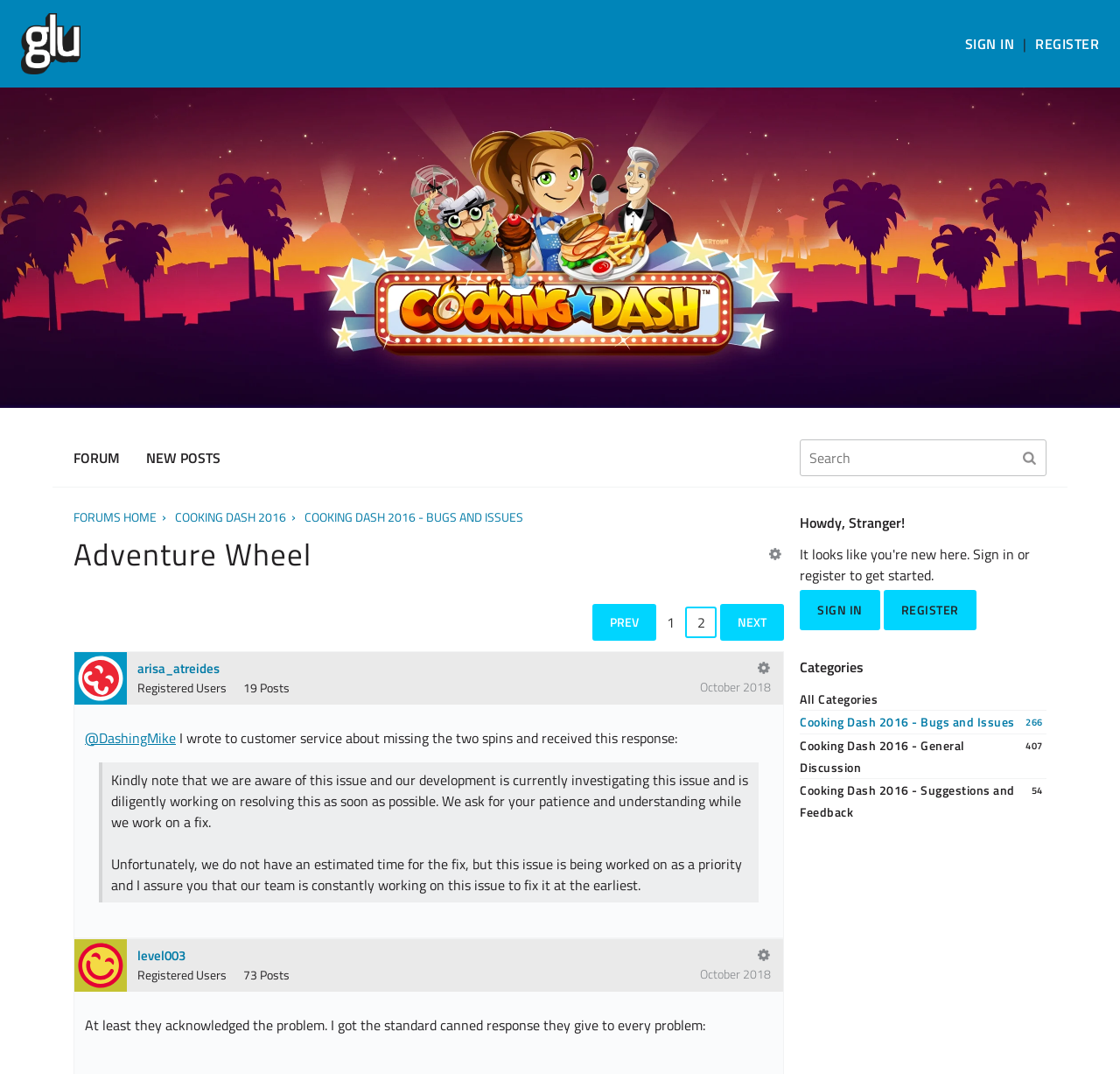What is the position of the search box?
Using the image as a reference, answer the question with a short word or phrase.

Top right